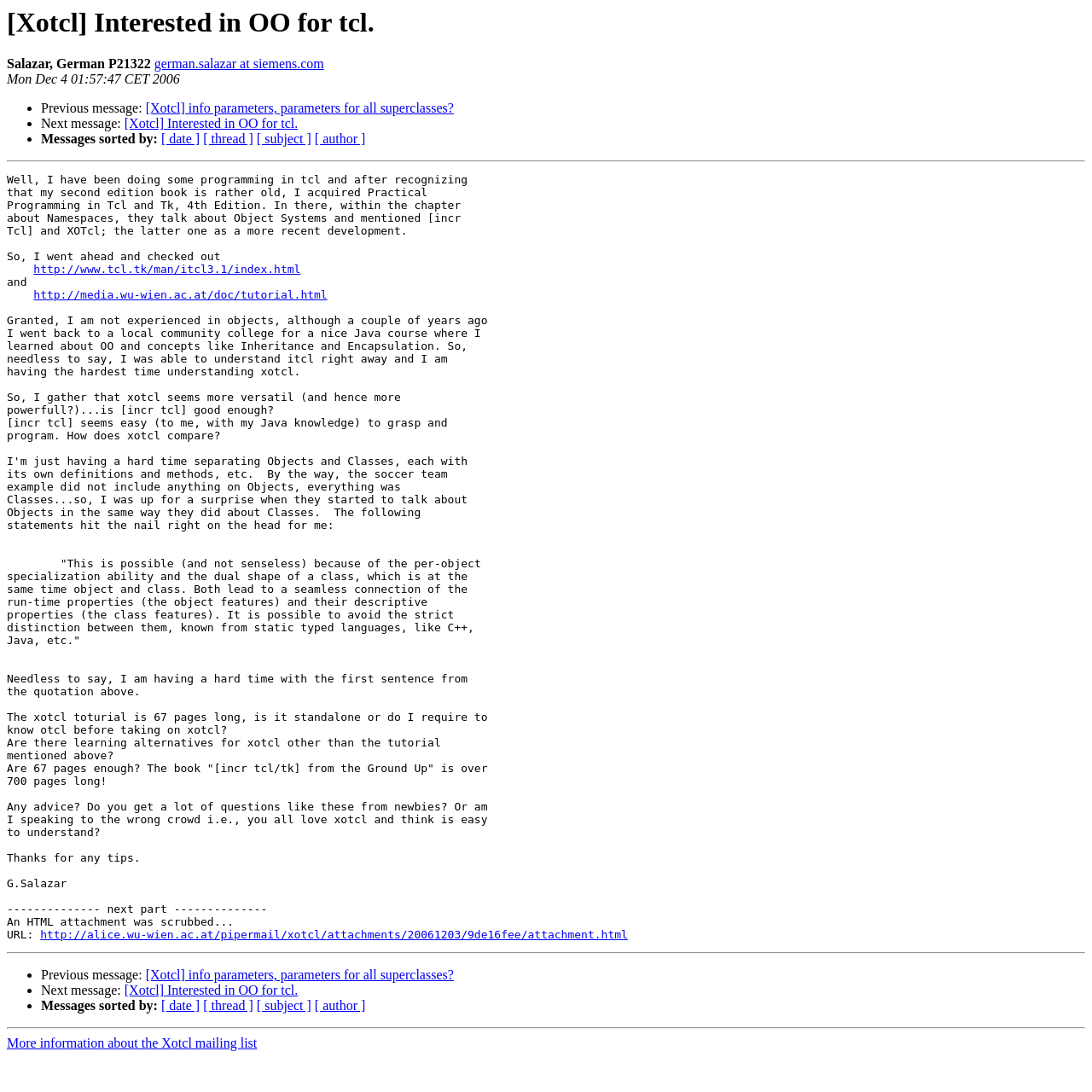Respond with a single word or phrase:
What is the topic of the message?

OO for tcl